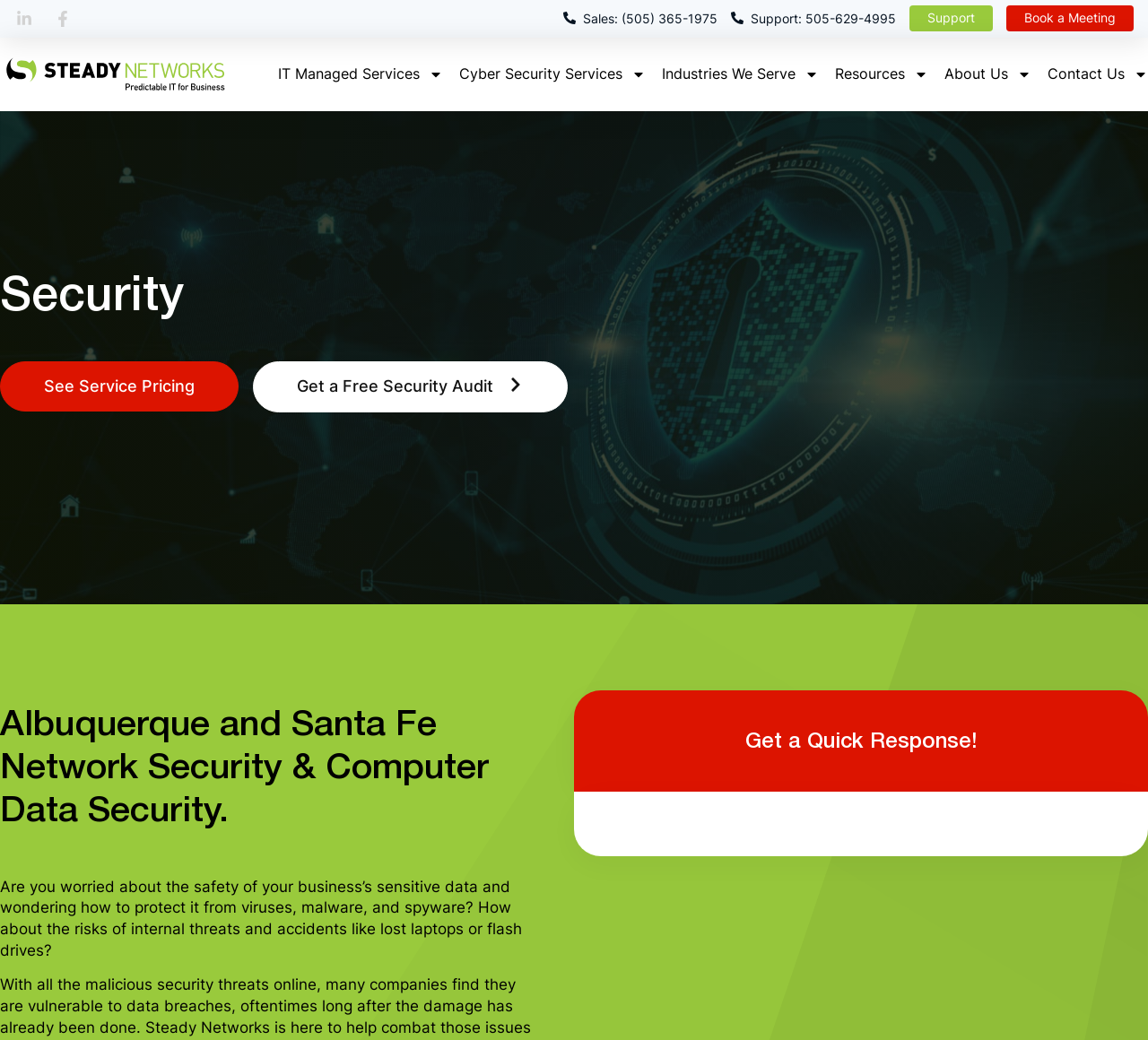Give the bounding box coordinates for the element described by: "Support".

[0.792, 0.005, 0.865, 0.03]